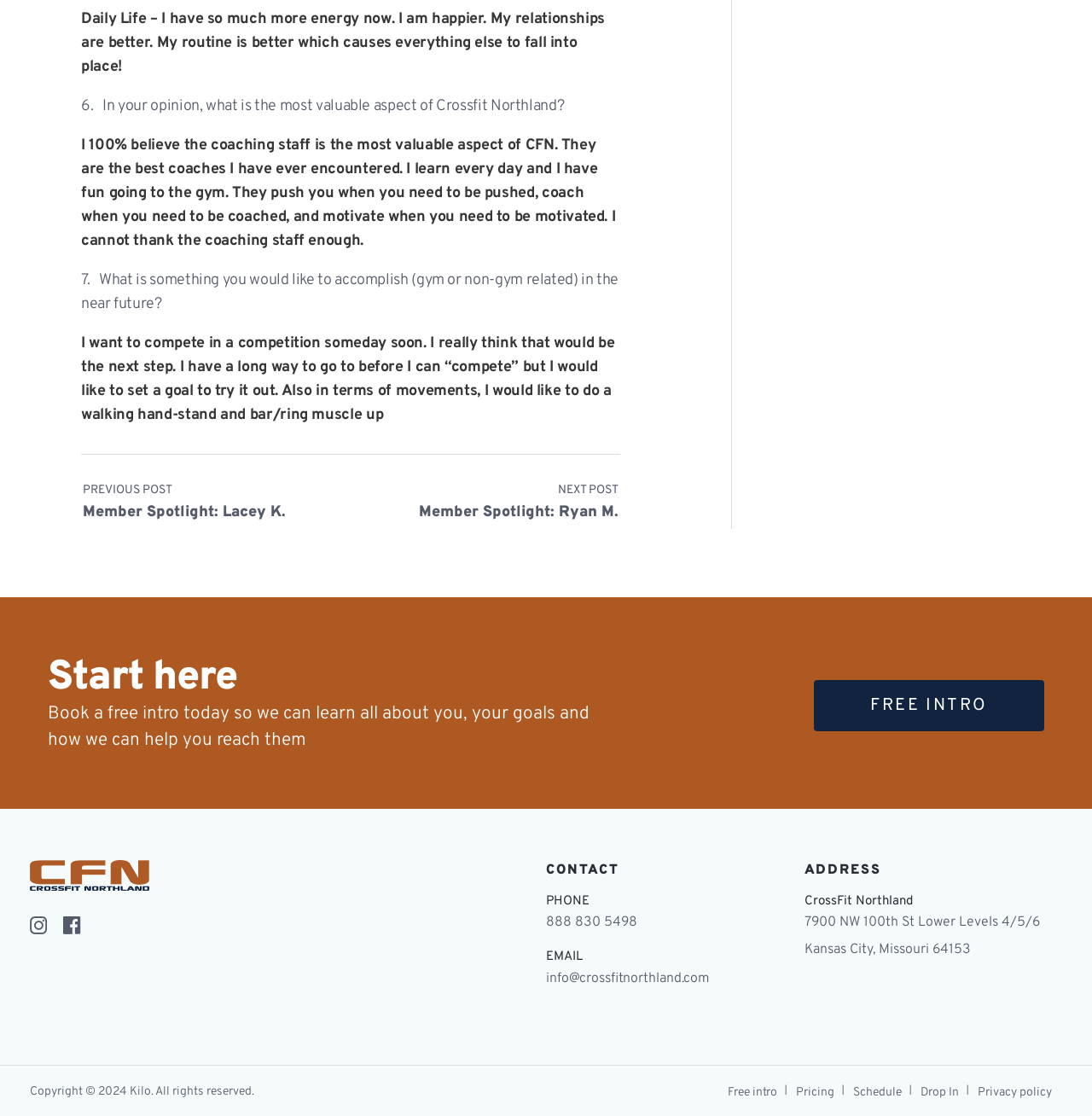Please identify the bounding box coordinates of the clickable element to fulfill the following instruction: "Book a free intro today". The coordinates should be four float numbers between 0 and 1, i.e., [left, top, right, bottom].

[0.044, 0.629, 0.54, 0.674]